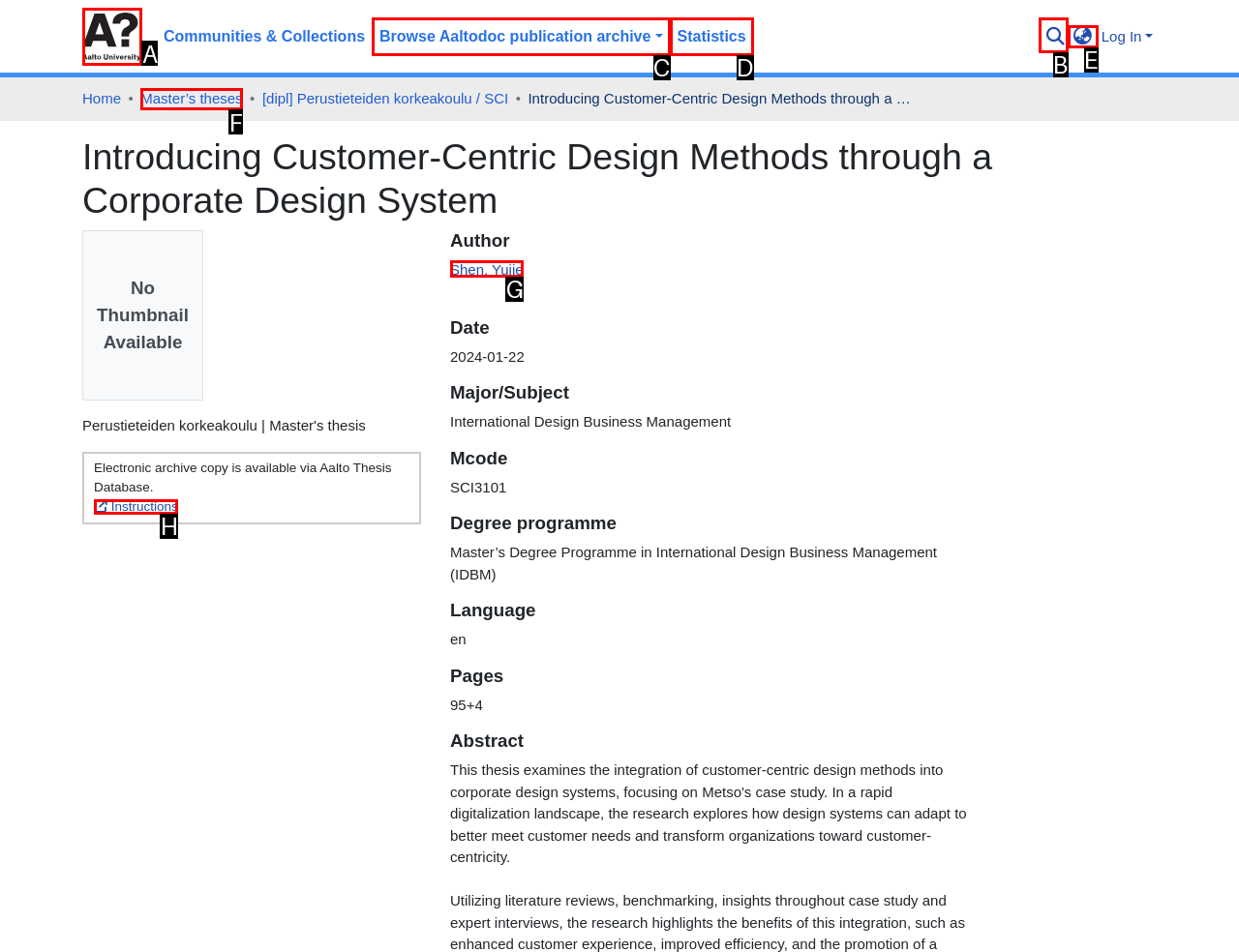To execute the task: Switch language, which one of the highlighted HTML elements should be clicked? Answer with the option's letter from the choices provided.

E